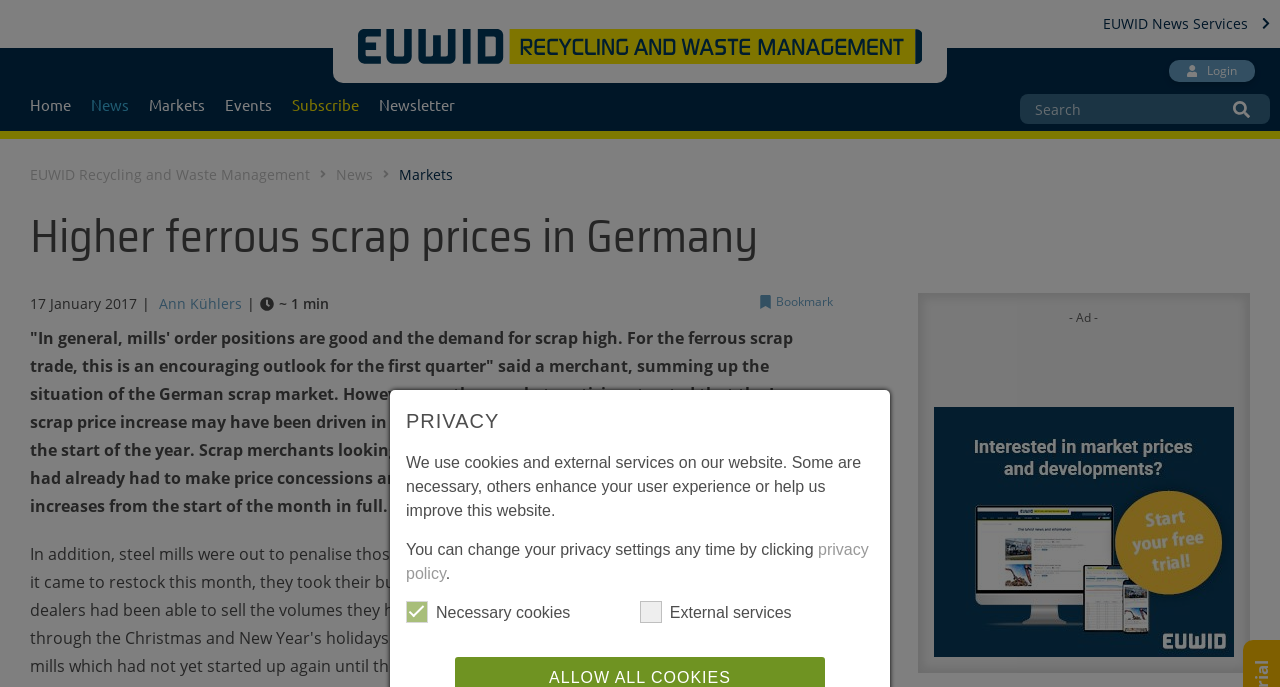Locate the bounding box coordinates of the region to be clicked to comply with the following instruction: "Search the site". The coordinates must be four float numbers between 0 and 1, in the form [left, top, right, bottom].

None